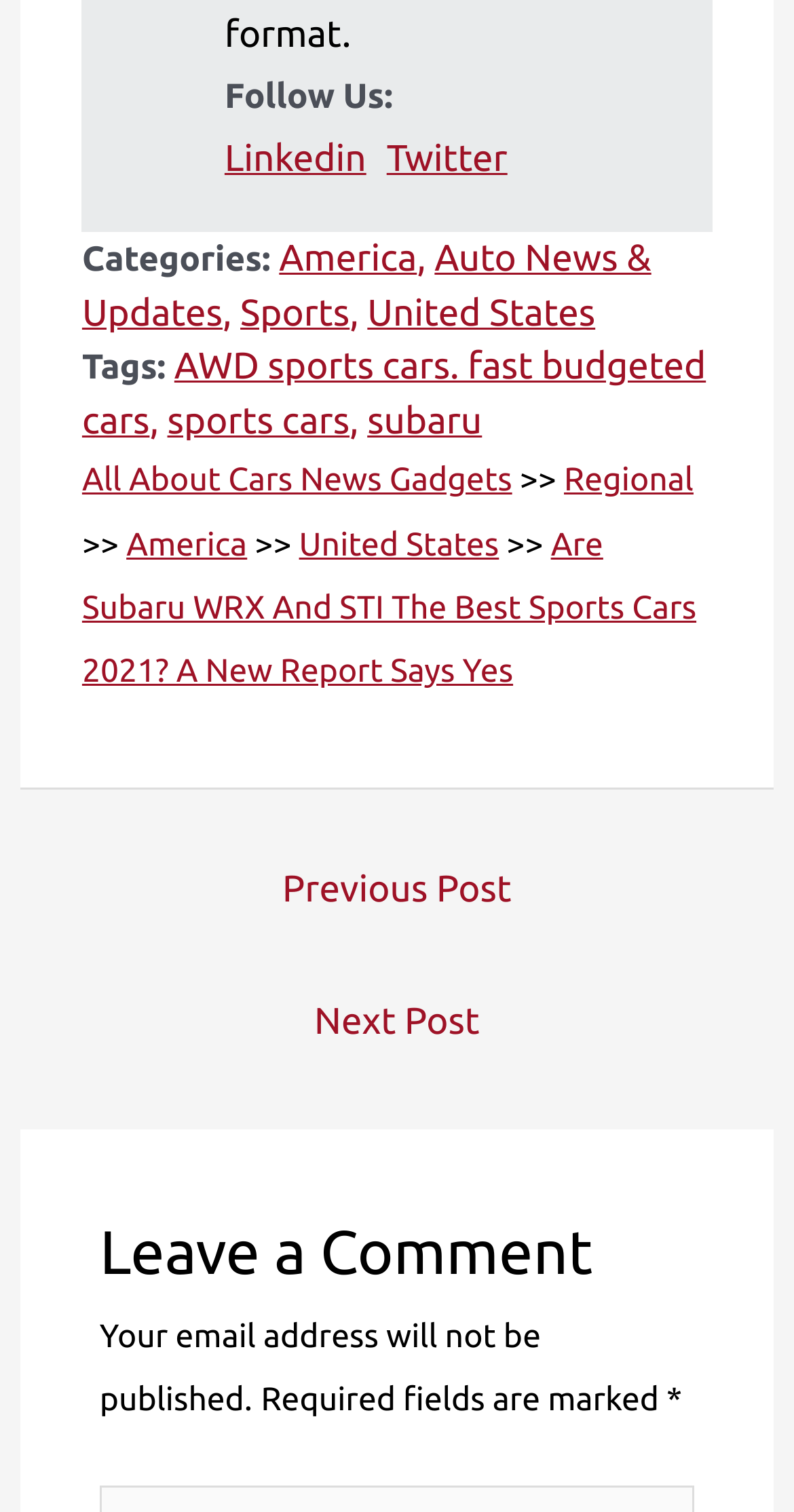Based on the element description United States, identify the bounding box coordinates for the UI element. The coordinates should be in the format (top-left x, top-left y, bottom-right x, bottom-right y) and within the 0 to 1 range.

[0.377, 0.348, 0.628, 0.372]